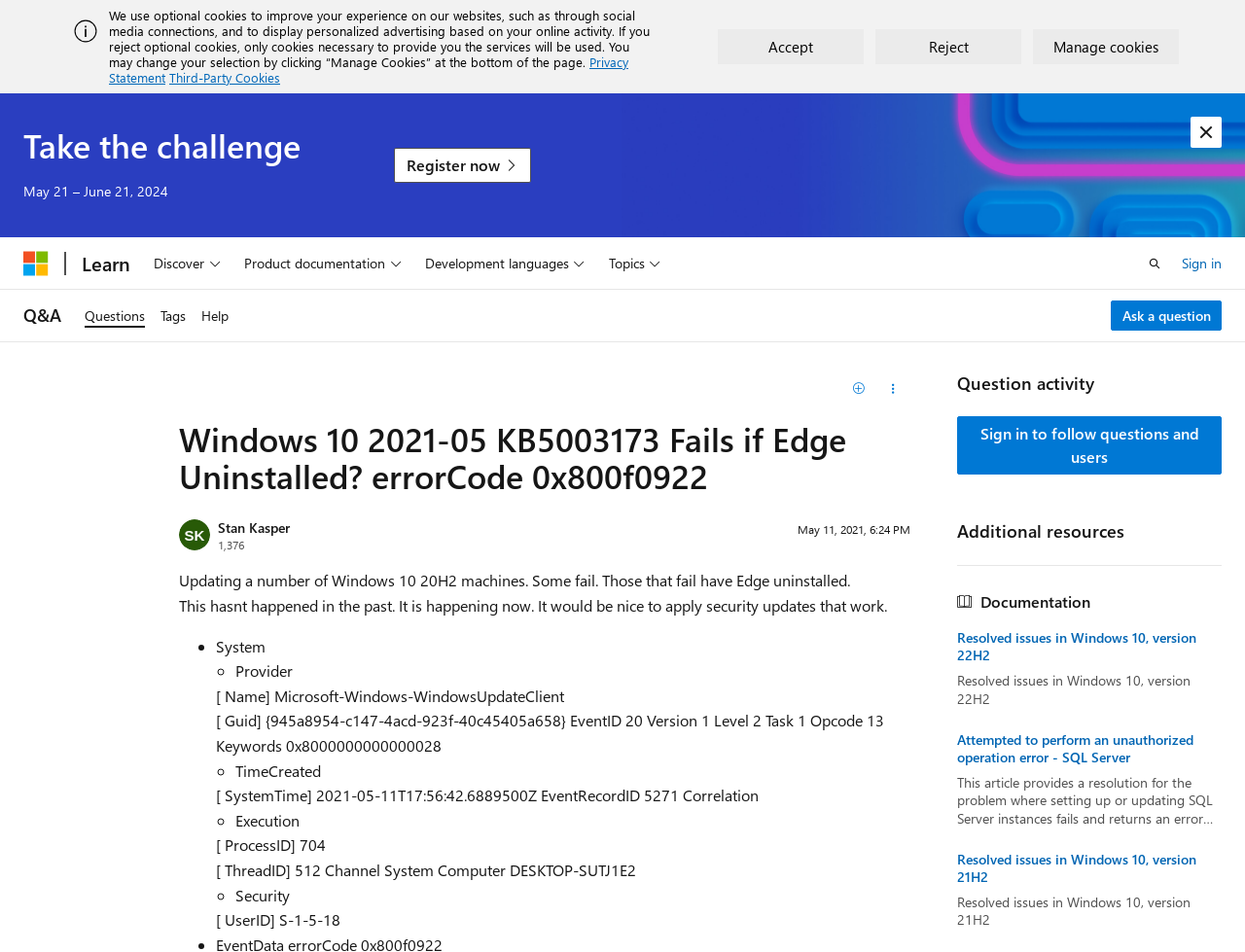Could you highlight the region that needs to be clicked to execute the instruction: "Click the 'Ask a question' link"?

[0.892, 0.315, 0.981, 0.348]